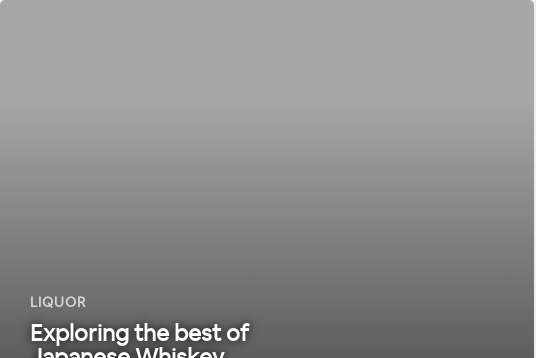Offer an in-depth description of the image shown.

The image features a promotional graphic titled "Exploring the best of Japanese Whiskey," set against a subtle gray background. The layout includes a bold header labeled "LIQUOR," indicating the focus on alcoholic beverages, particularly whiskey. This visual serves as an engaging introduction to an article or feature that highlights the diverse and luxurious offerings of Japanese whiskey, enticing readers to learn more about this distinct category of liquor and its unique characteristics. The aesthetic is clean and modern, reflecting a sophisticated approach to the subject matter.